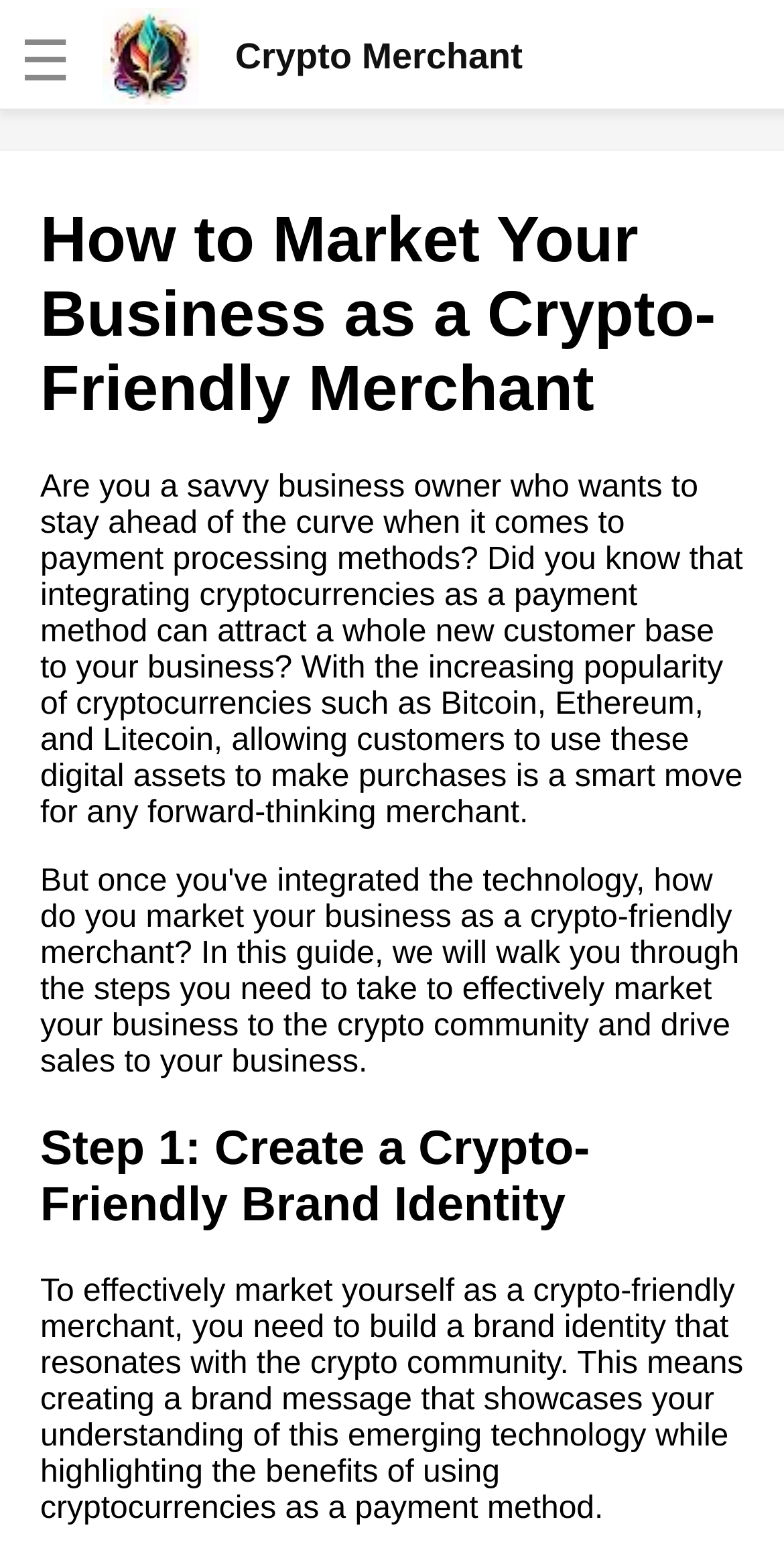What is the purpose of integrating cryptocurrencies as a payment method?
From the screenshot, provide a brief answer in one word or phrase.

Attract new customers